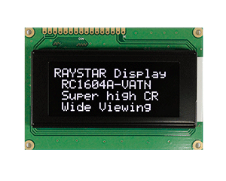Answer the question below using just one word or a short phrase: 
How many characters can be displayed across each line?

16